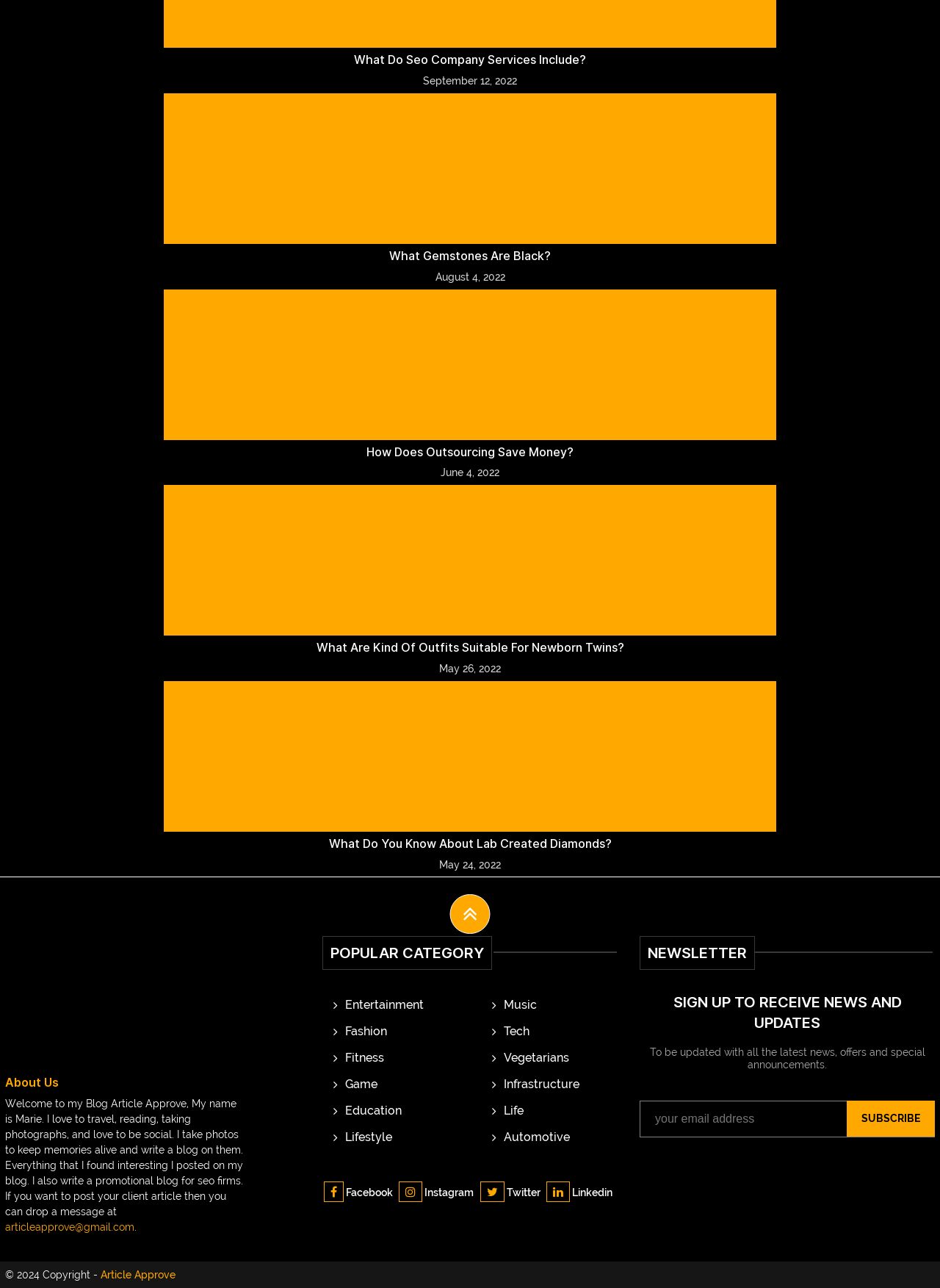Using the provided element description: "How Does Outsourcing Save Money?", determine the bounding box coordinates of the corresponding UI element in the screenshot.

[0.39, 0.345, 0.61, 0.356]